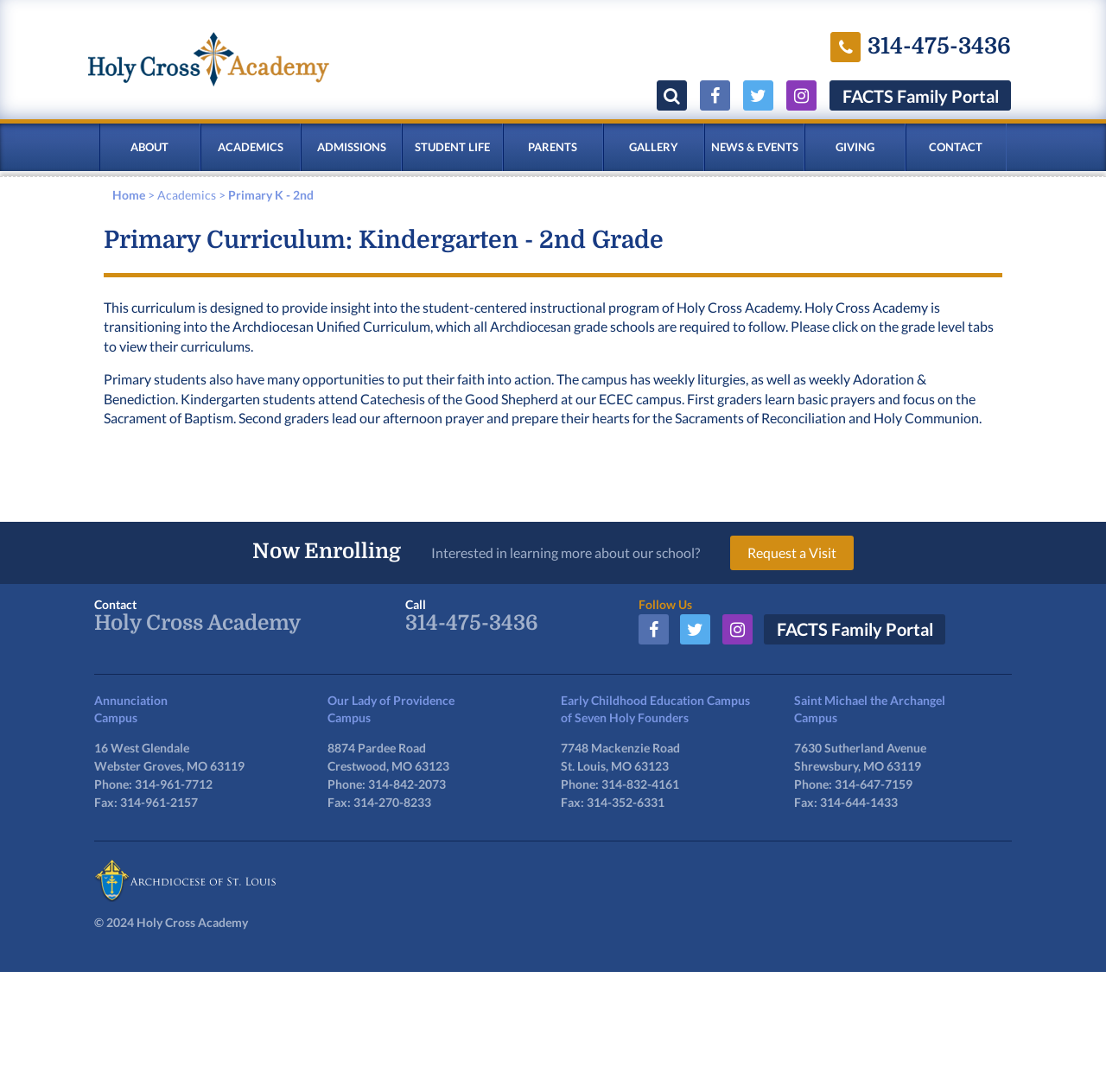Give a one-word or one-phrase response to the question: 
What opportunities do primary students have?

Weekly liturgies and Adoration & Benediction